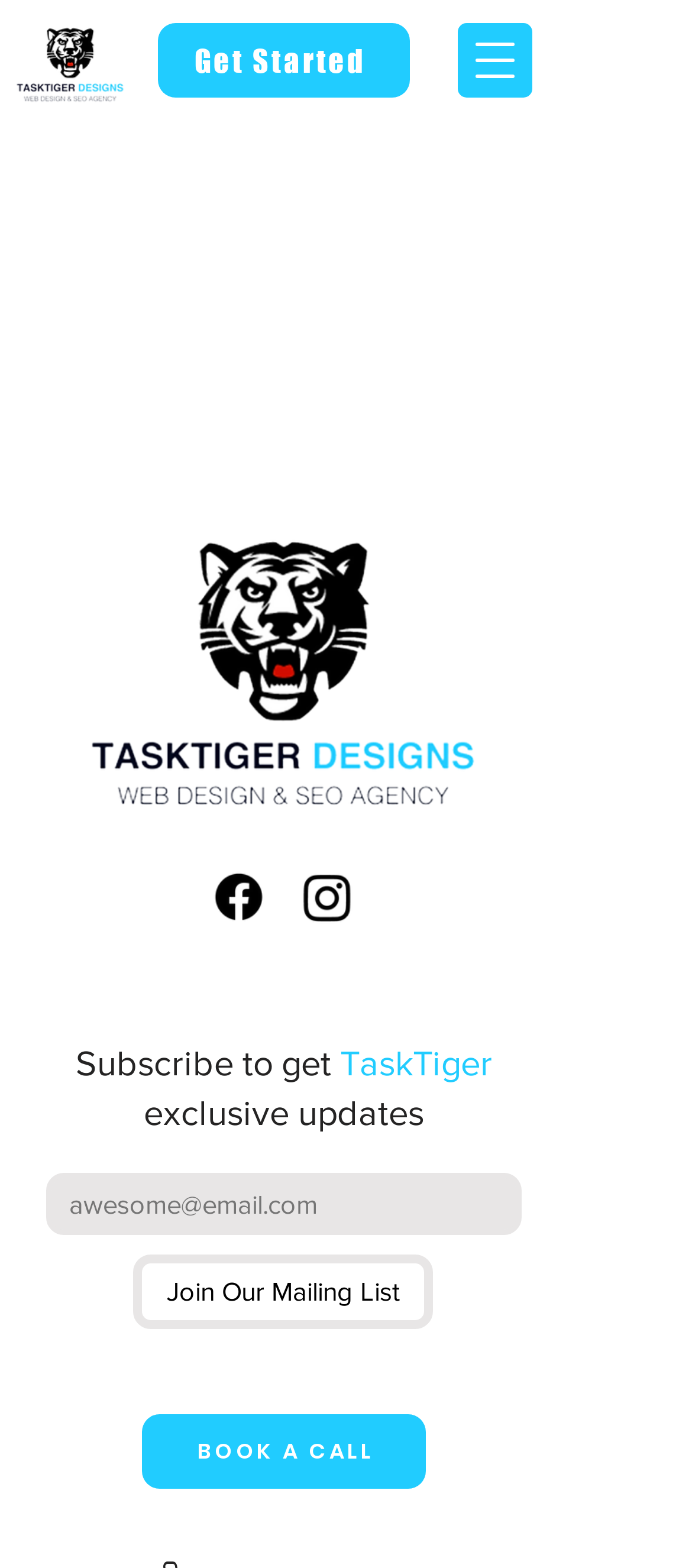What is the purpose of the 'Get Started' button?
Based on the image, answer the question in a detailed manner.

The 'Get Started' button is likely a call-to-action (CTA) that encourages visitors to initiate a web design process, possibly for personal trainers, given the context of the website.